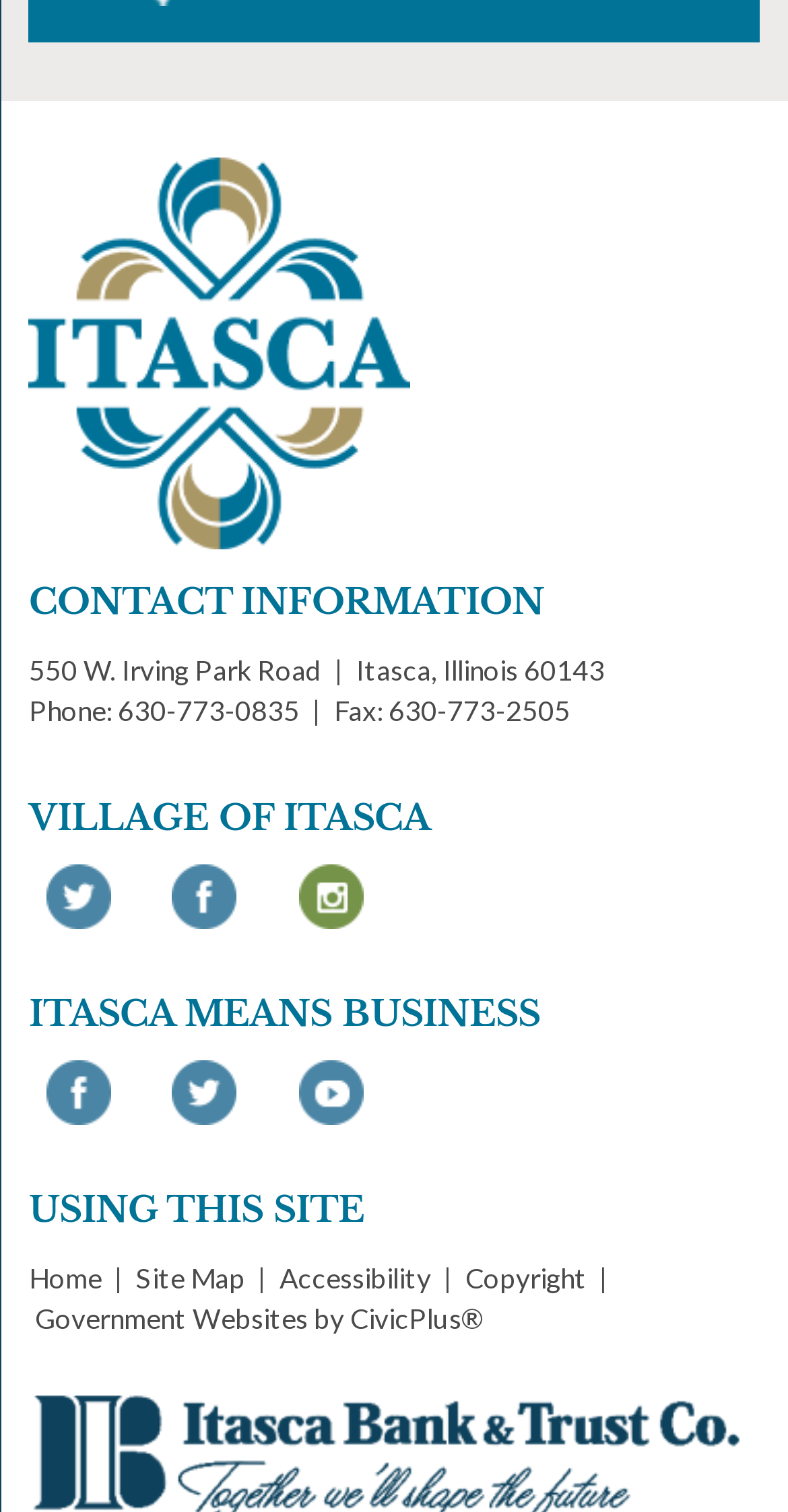Based on the image, please respond to the question with as much detail as possible:
What is the address of the Village of Itasca?

I found the address by looking at the 'CONTACT INFORMATION' region, where it is written in a static text element.